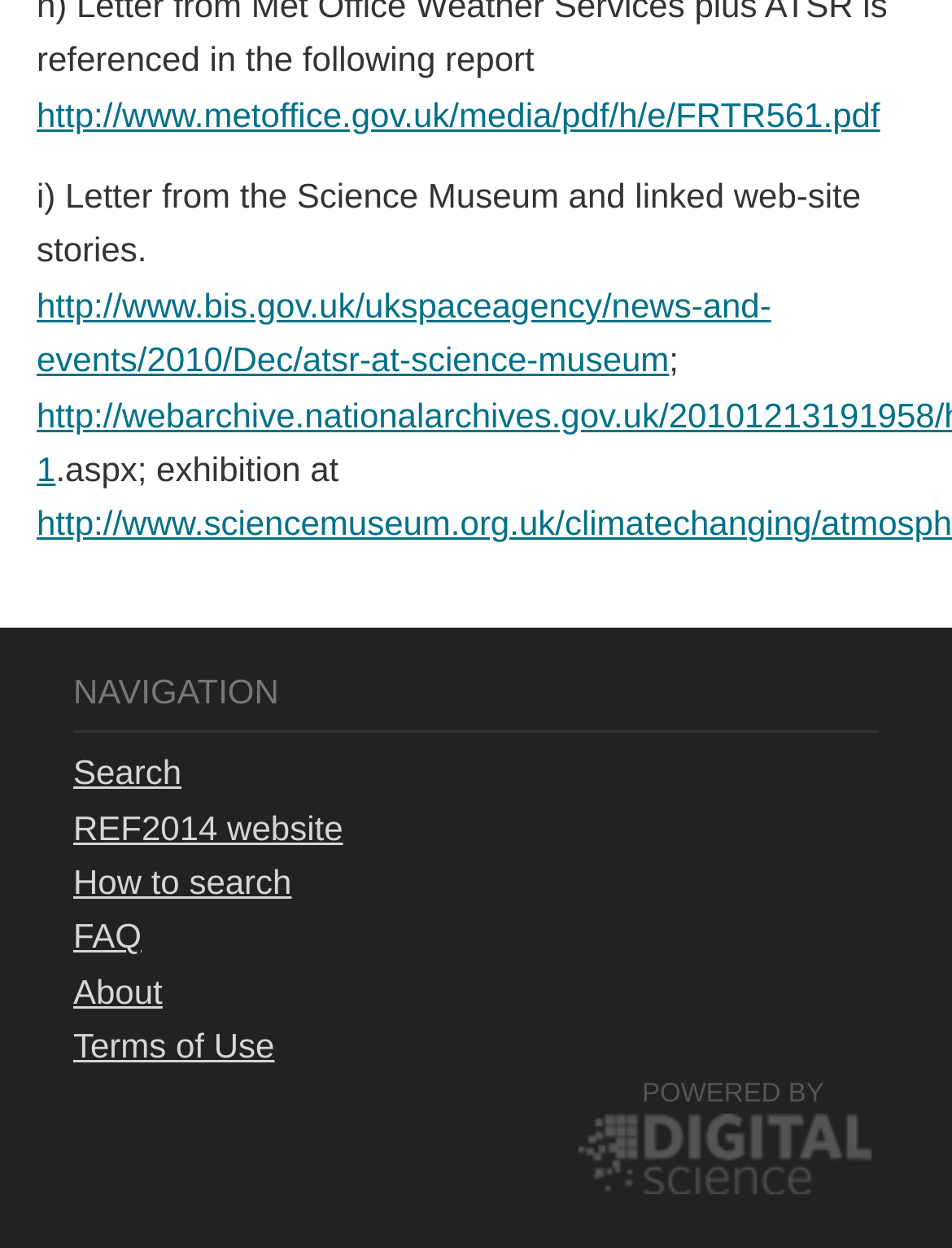Determine the bounding box coordinates of the clickable element to achieve the following action: 'Visit the Science Museum website'. Provide the coordinates as four float values between 0 and 1, formatted as [left, top, right, bottom].

[0.038, 0.229, 0.81, 0.304]